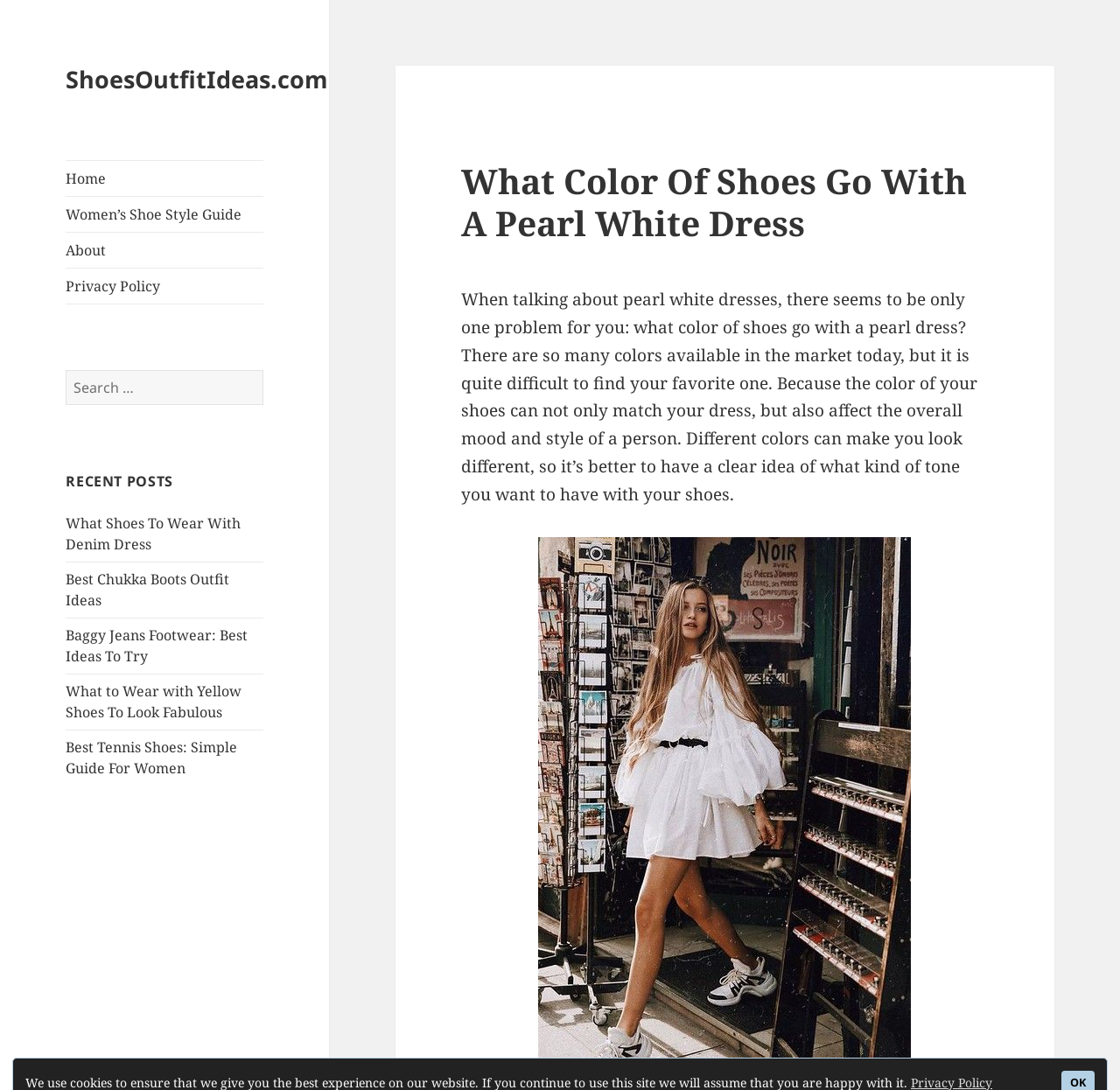Please locate the UI element described by "Best Chukka Boots Outfit Ideas" and provide its bounding box coordinates.

[0.059, 0.523, 0.205, 0.559]